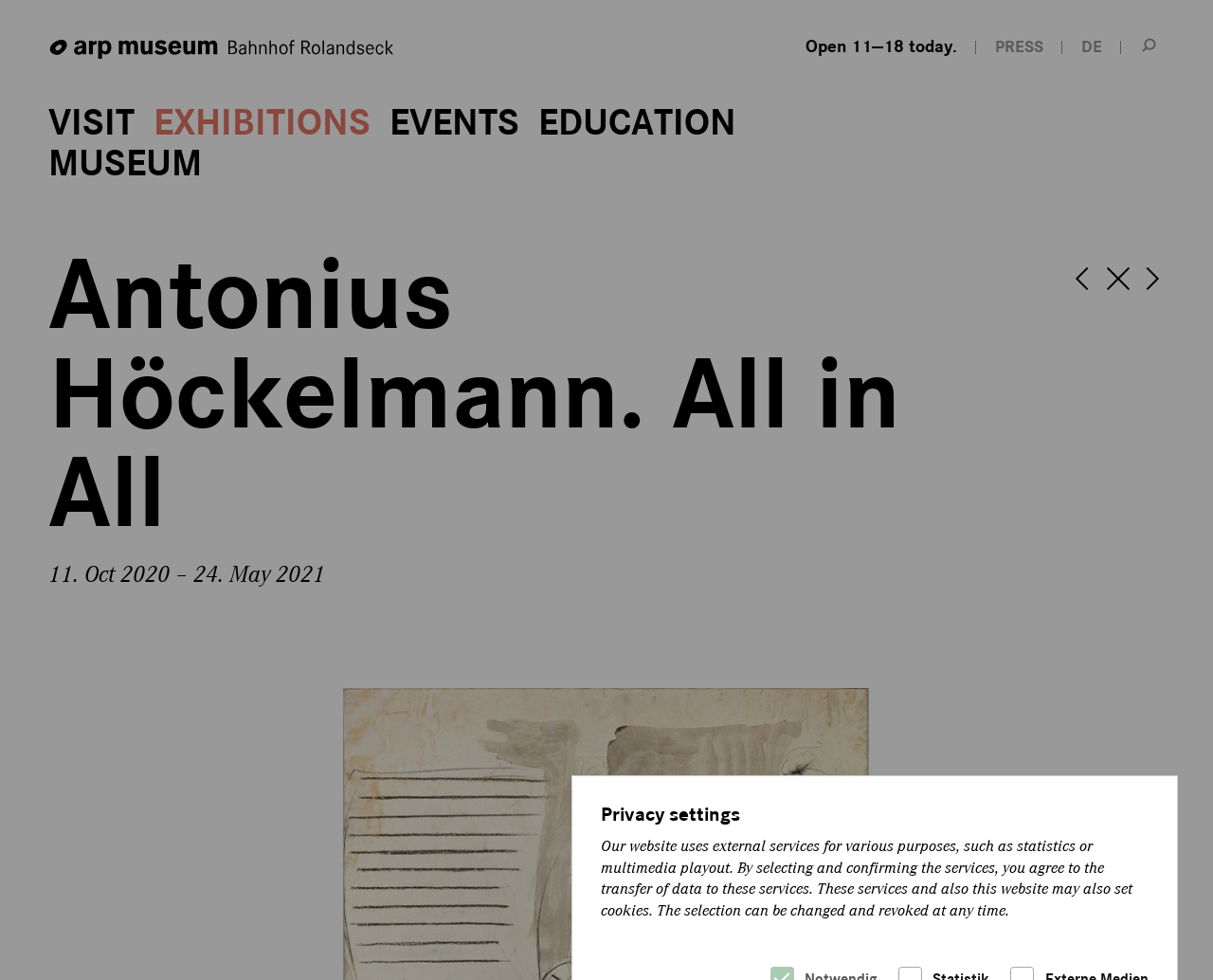From the element description: "To Overview", extract the bounding box coordinates of the UI element. The coordinates should be expressed as four float numbers between 0 and 1, in the order [left, top, right, bottom].

[0.912, 0.273, 0.933, 0.296]